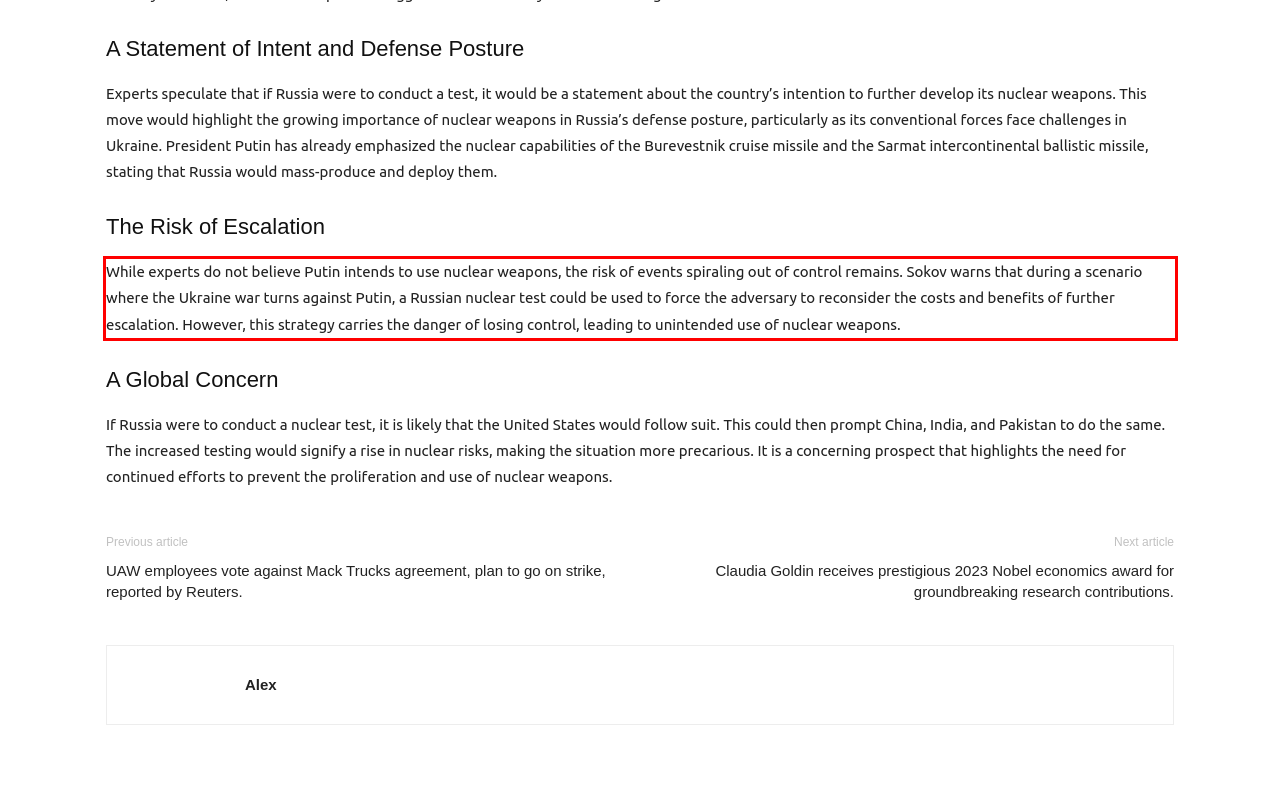There is a screenshot of a webpage with a red bounding box around a UI element. Please use OCR to extract the text within the red bounding box.

While experts do not believe Putin intends to use nuclear weapons, the risk of events spiraling out of control remains. Sokov warns that during a scenario where the Ukraine war turns against Putin, a Russian nuclear test could be used to force the adversary to reconsider the costs and benefits of further escalation. However, this strategy carries the danger of losing control, leading to unintended use of nuclear weapons.